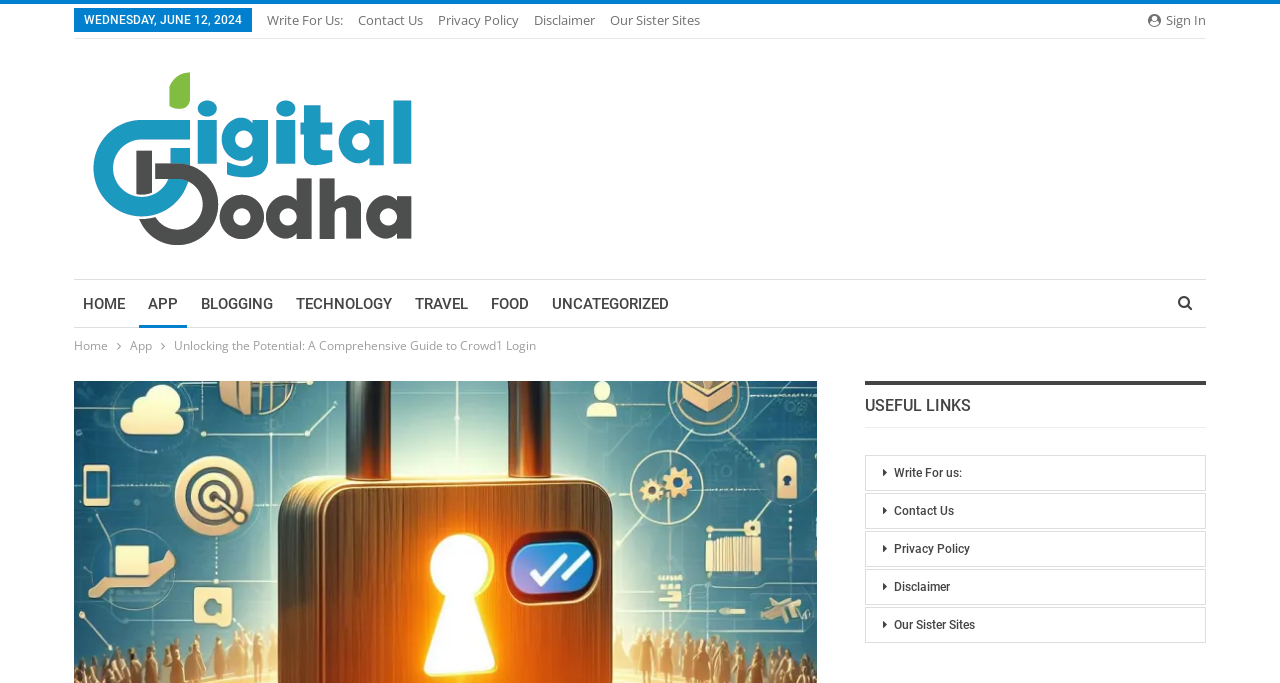Please specify the bounding box coordinates of the region to click in order to perform the following instruction: "Go to HOME".

[0.058, 0.41, 0.105, 0.48]